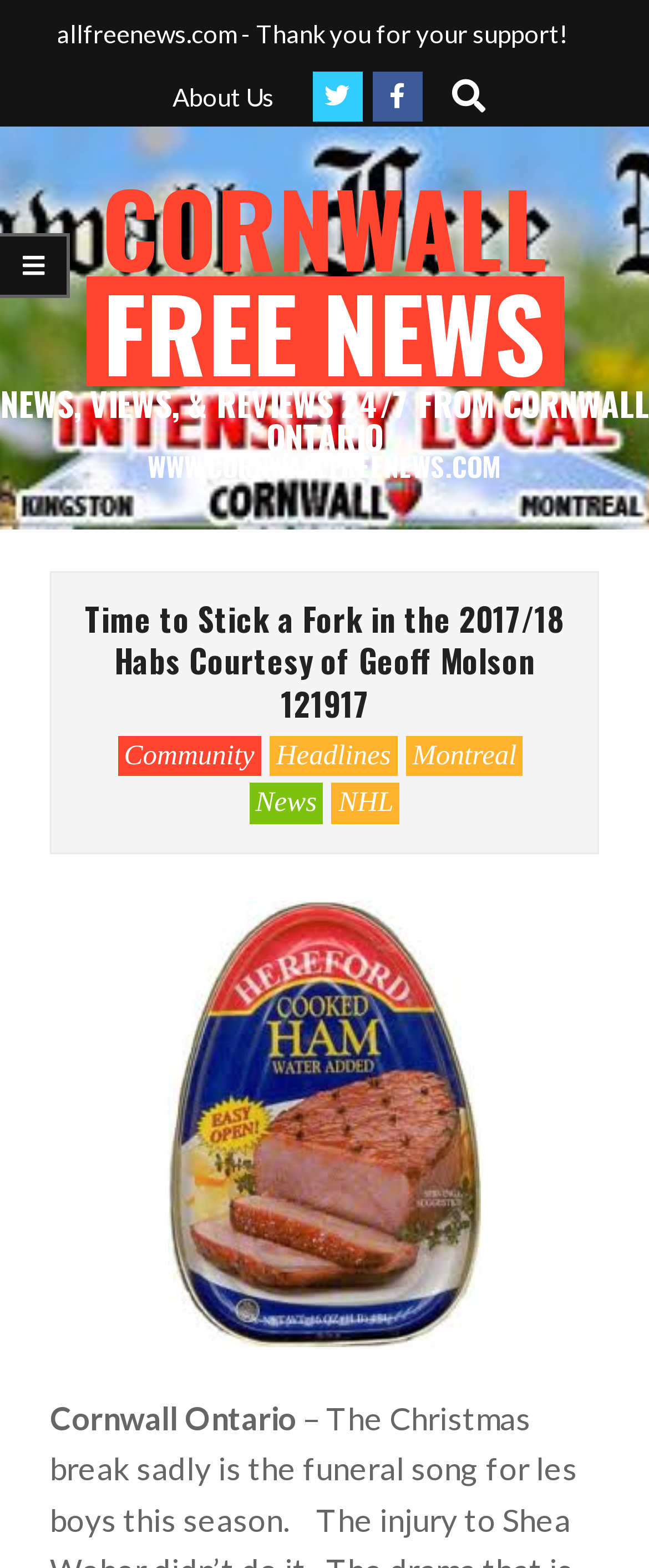What is the name of the news website?
Please interpret the details in the image and answer the question thoroughly.

I determined the answer by looking at the top-most link with the longest text, which is 'CORNWALL FREE NEWS NEWS, VIEWS, & REVIEWS 24/7 FROM CORNWALL ONTARIO WWW.CORNWALLFREENEWS.COM'. This suggests that the website is named Cornwall Free News.